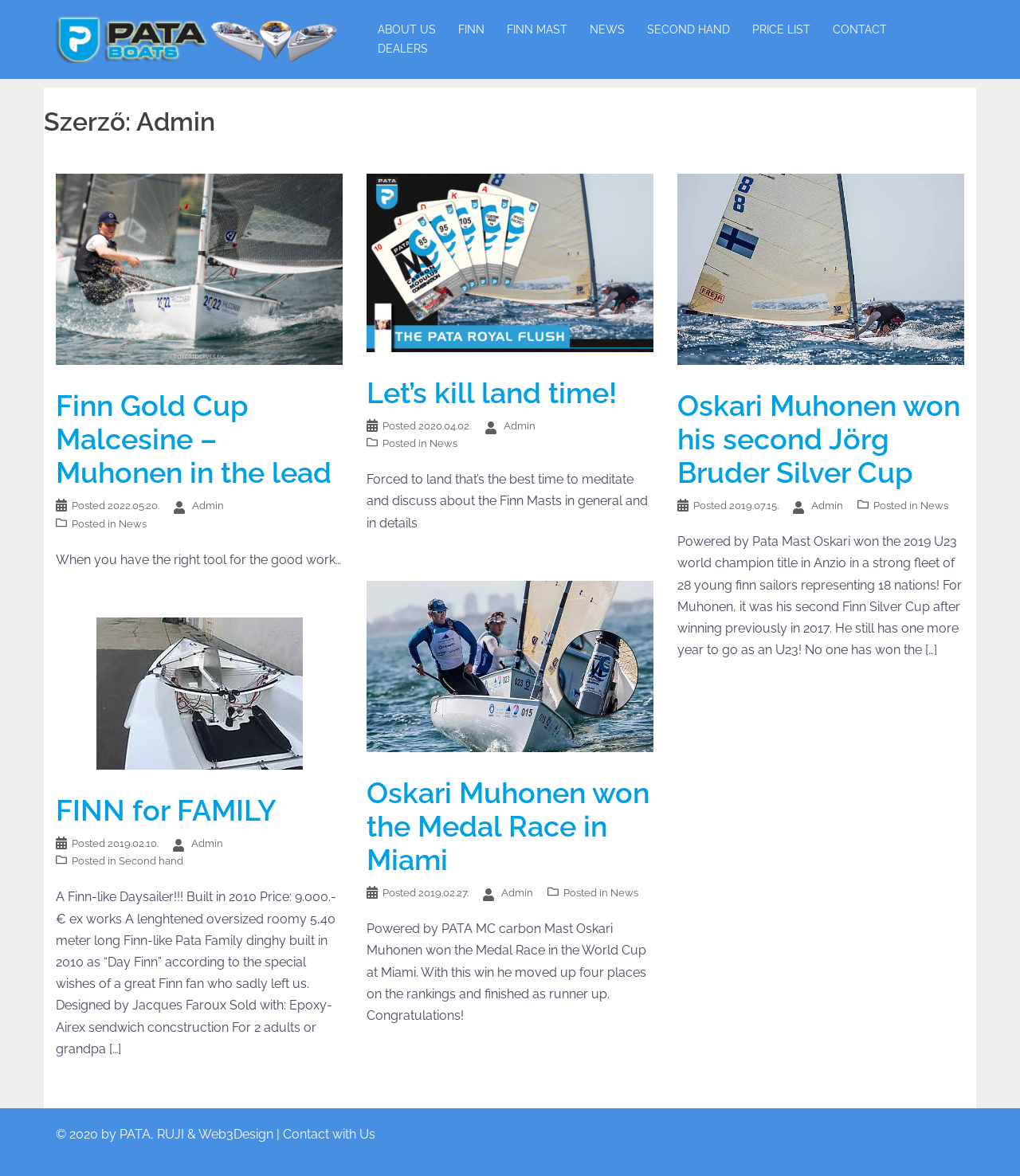Please mark the clickable region by giving the bounding box coordinates needed to complete this instruction: "Read the article titled FINN for FAMILY".

[0.055, 0.675, 0.336, 0.71]